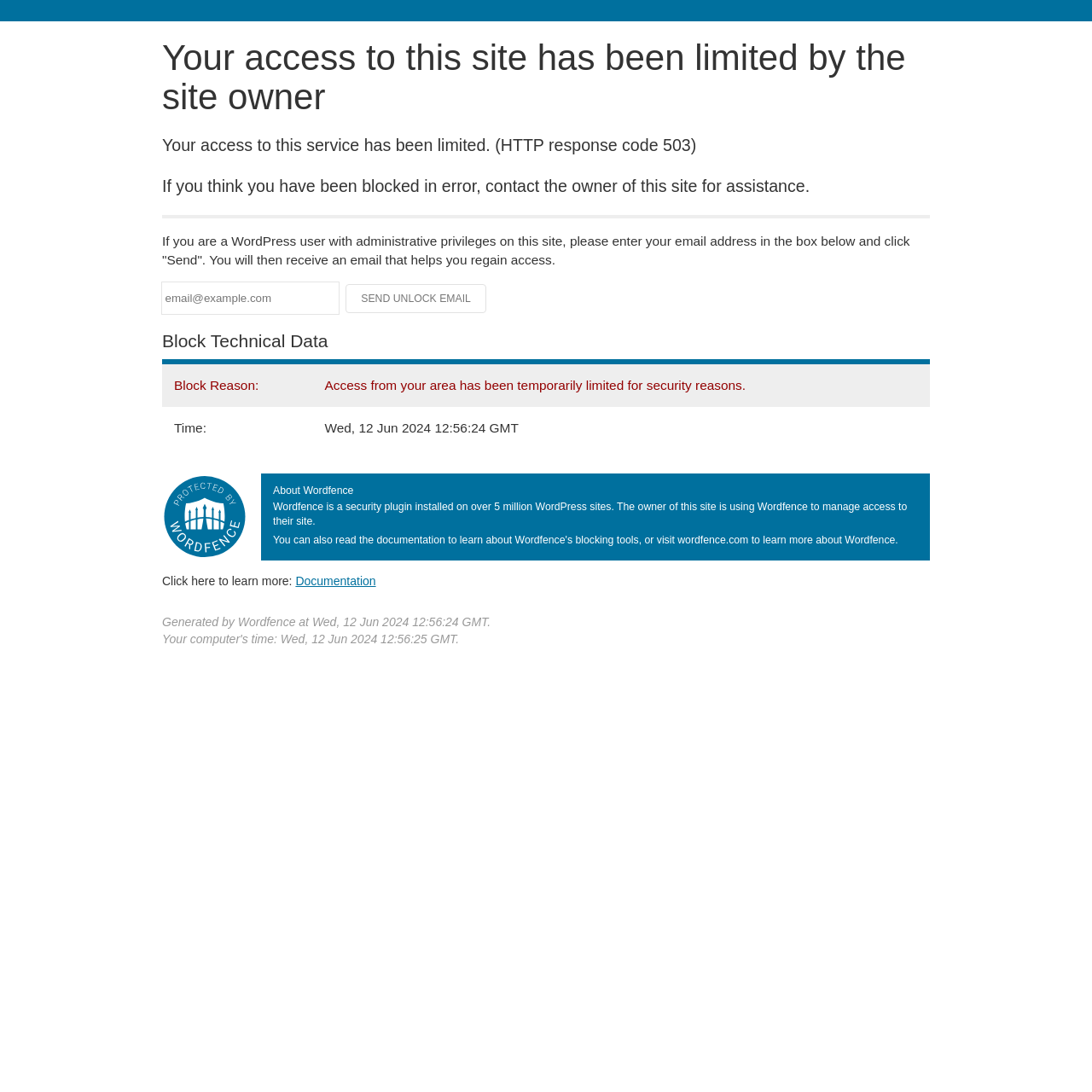Provide an in-depth caption for the elements present on the webpage.

This webpage appears to be a blocked access page, indicating that the user's access to the site has been limited by the site owner. At the top of the page, there is a heading that states "Your access to this site has been limited by the site owner". Below this heading, there are three paragraphs of text explaining the reason for the block, how to regain access, and what to do if you are a WordPress user with administrative privileges.

Below these paragraphs, there is a horizontal separator line, followed by a section where users can enter their email address to receive an unlock email. This section includes a textbox to input the email address, a static text element with a placeholder email address, and a "Send Unlock Email" button.

Further down the page, there is a heading titled "Block Technical Data", which is followed by a table containing two rows of data. The first row displays the block reason, and the second row displays the time of the block.

To the right of the table, there is an image. Below the image, there is a heading titled "About Wordfence", which is followed by a paragraph of text describing Wordfence as a security plugin installed on over 5 million WordPress sites.

At the bottom of the page, there are two more paragraphs of text, one with a link to documentation and another with a generated timestamp.